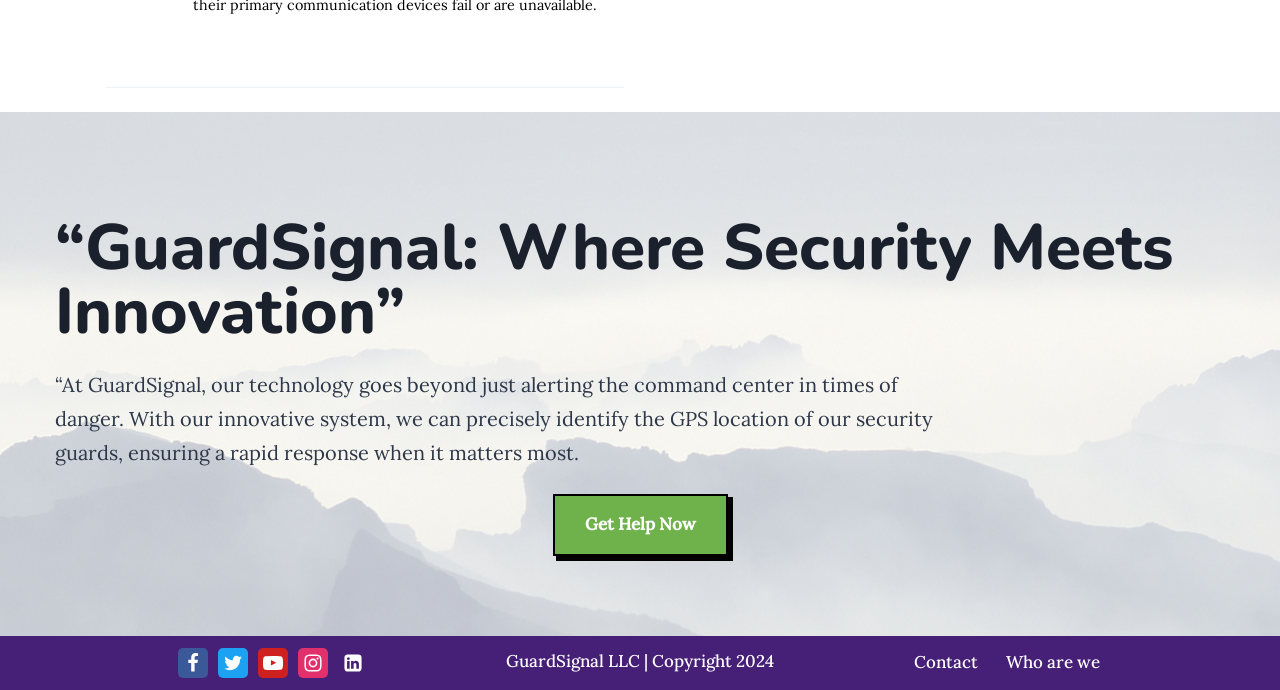Respond with a single word or short phrase to the following question: 
What is the copyright year mentioned in the footer?

2024